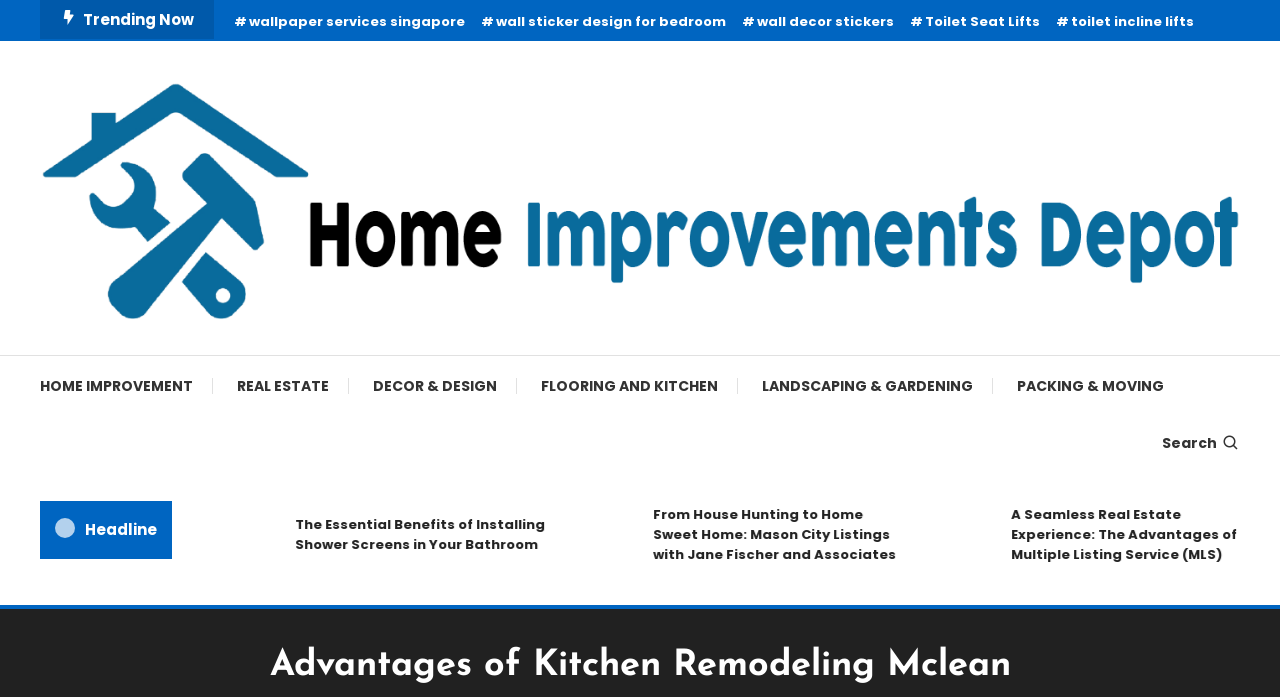What is the topic of the headline?
Based on the image, provide a one-word or brief-phrase response.

Kitchen Remodeling